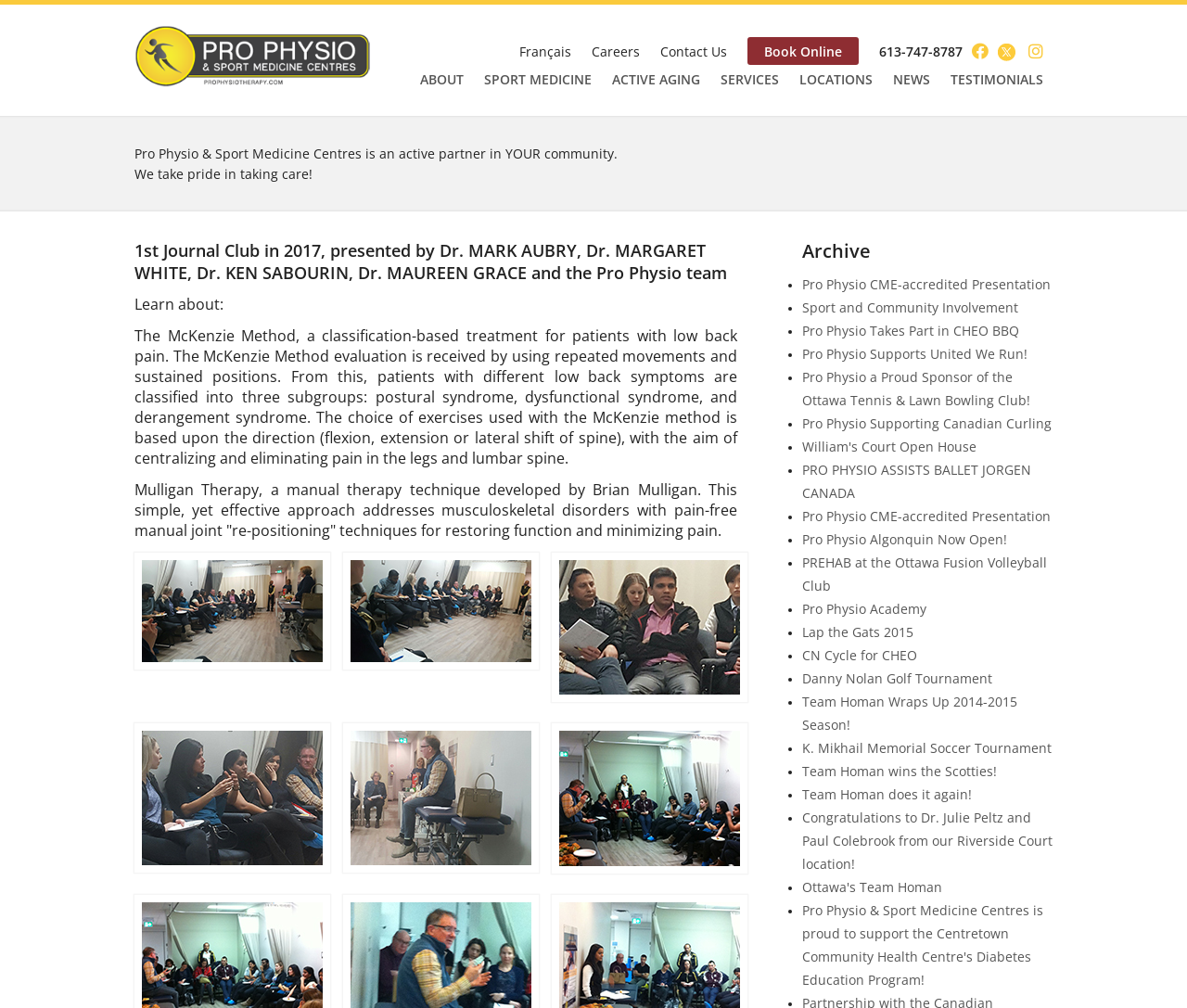Determine the bounding box coordinates of the element that should be clicked to execute the following command: "Learn about the Pro Physio Academy".

[0.676, 0.595, 0.78, 0.613]